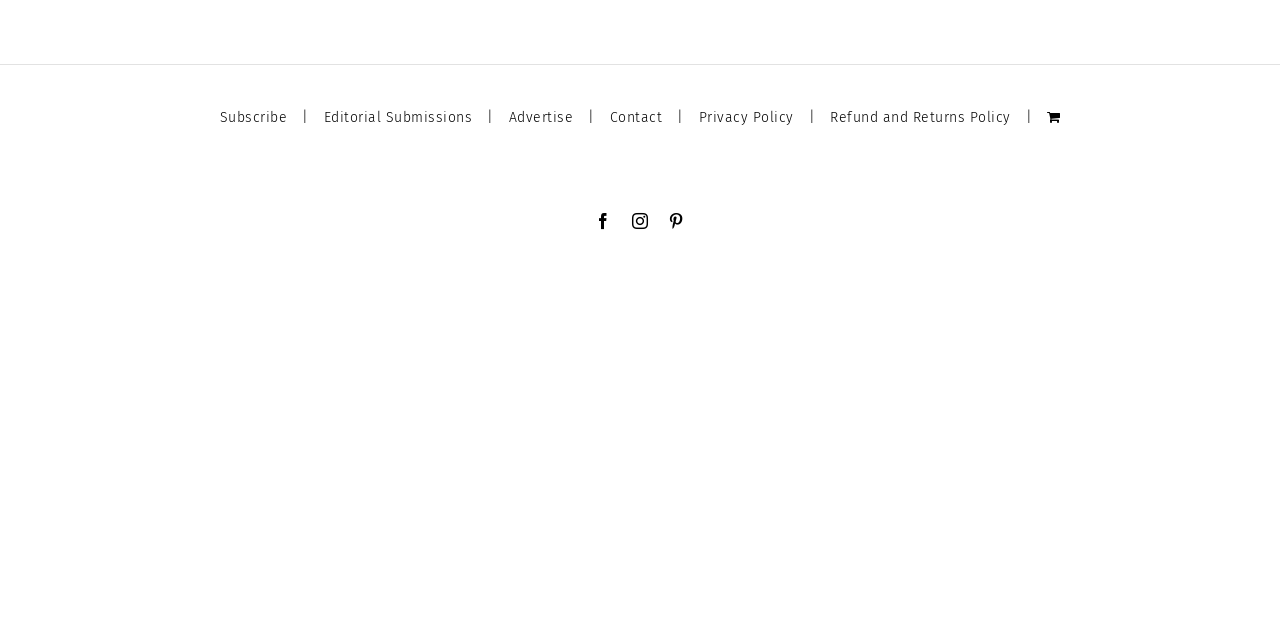From the screenshot, find the bounding box of the UI element matching this description: "Contact". Supply the bounding box coordinates in the form [left, top, right, bottom], each a float between 0 and 1.

[0.476, 0.167, 0.546, 0.2]